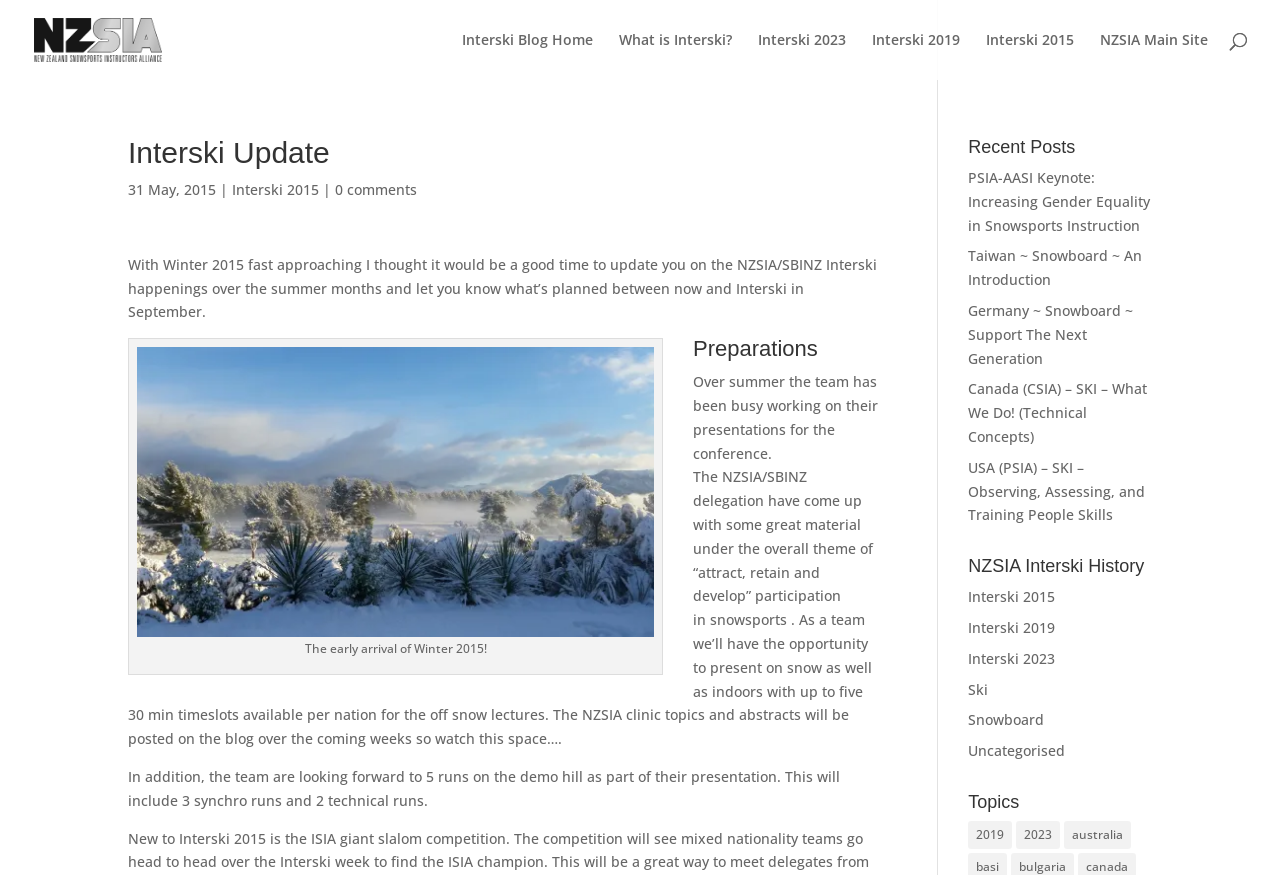How many comments does the blog post have?
Look at the image and answer the question with a single word or phrase.

0 comments